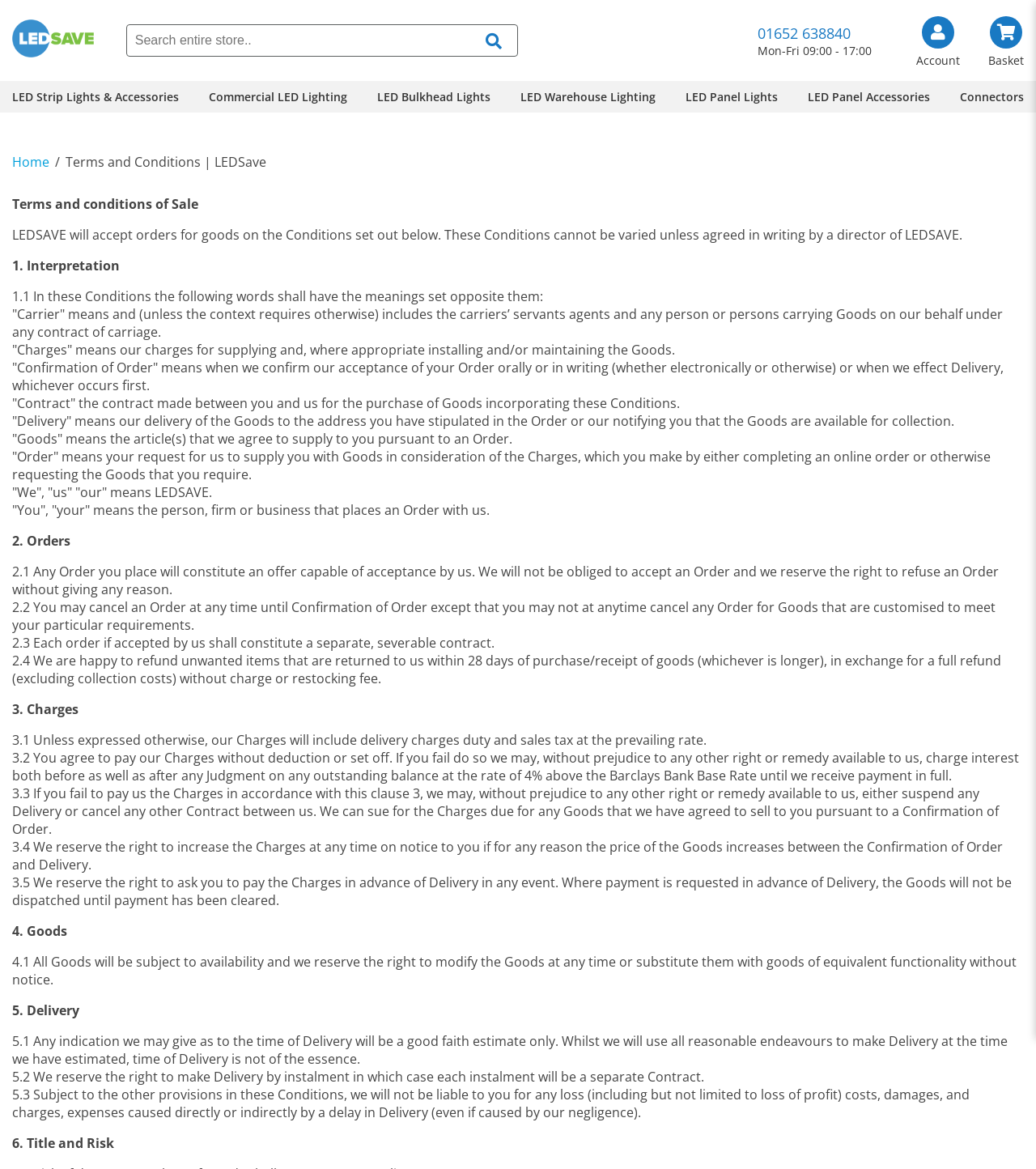Find the bounding box coordinates of the element to click in order to complete the given instruction: "Click on the store logo."

[0.012, 0.037, 0.09, 0.053]